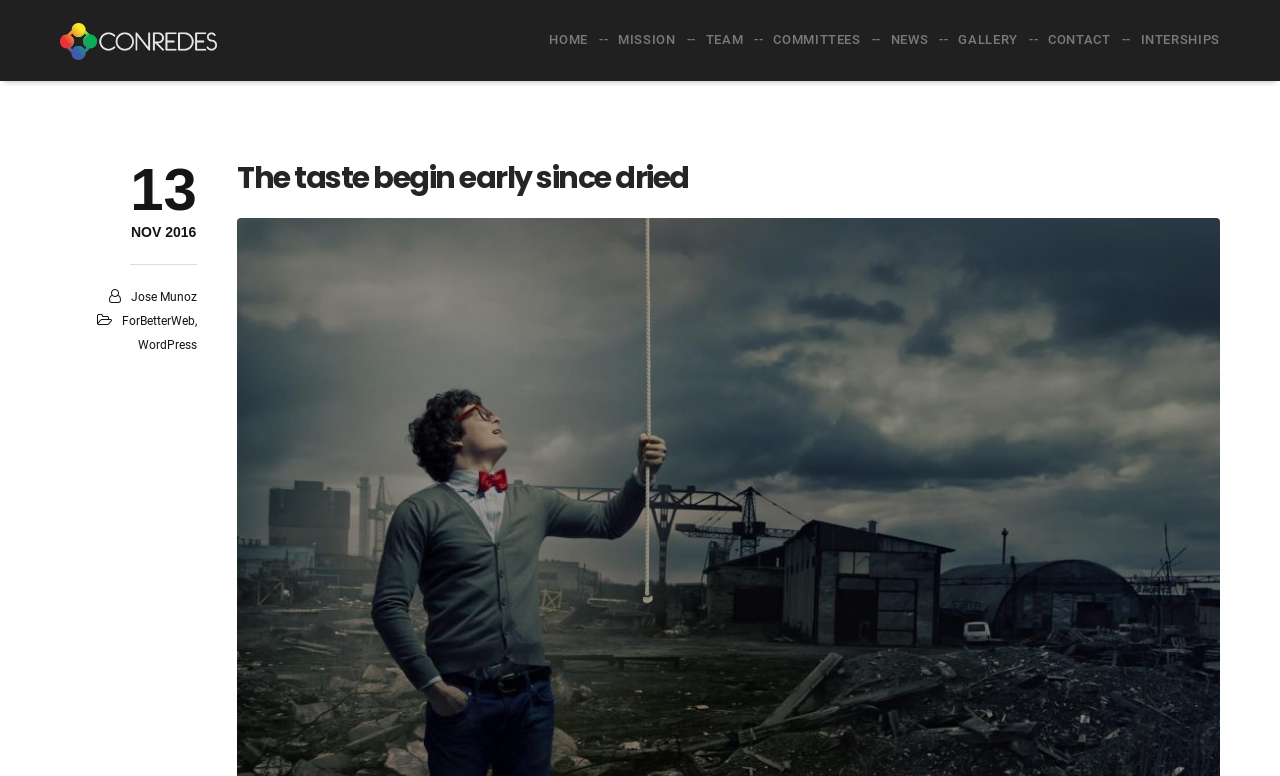Please indicate the bounding box coordinates of the element's region to be clicked to achieve the instruction: "view mission". Provide the coordinates as four float numbers between 0 and 1, i.e., [left, top, right, bottom].

[0.471, 0.0, 0.54, 0.103]